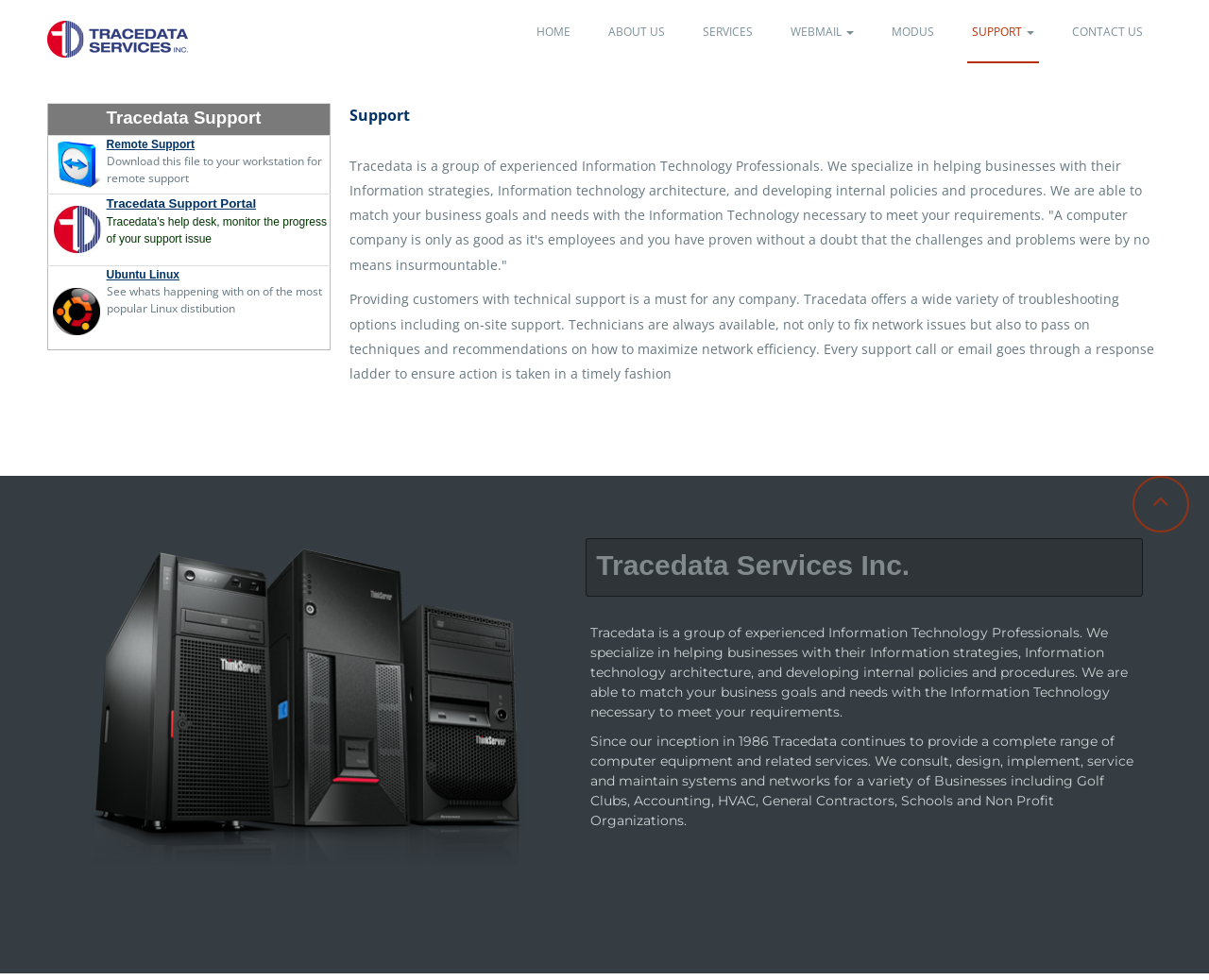Based on the image, provide a detailed and complete answer to the question: 
What is the company name?

The company name can be found in the top-left corner of the webpage, where it is written as 'Tracedata Services Inc.' with an accompanying image.